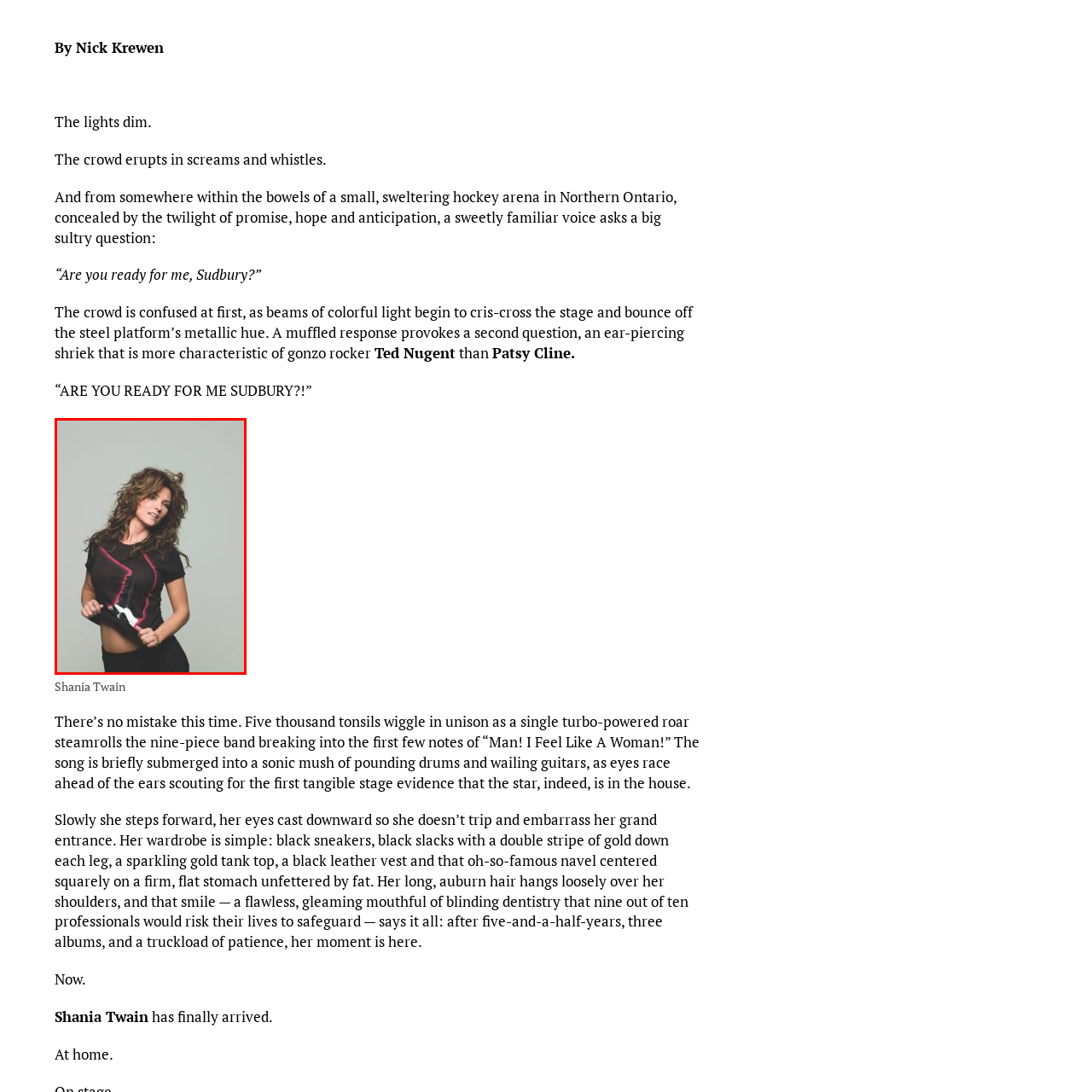Check the image inside the red boundary and briefly answer: What is the texture of the woman's hair?

voluminous and wavy